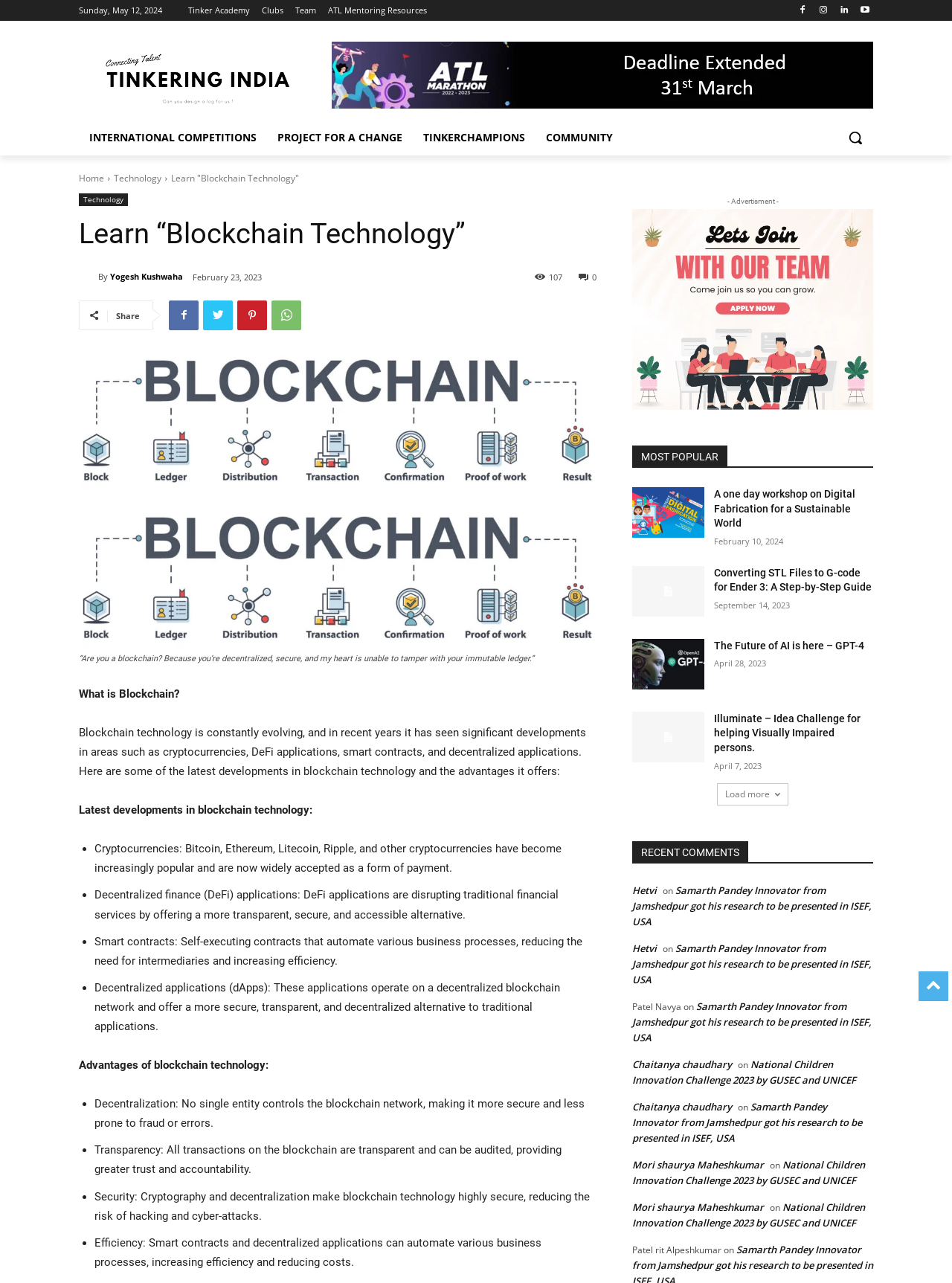Identify the bounding box coordinates of the element that should be clicked to fulfill this task: "Read the article about 'A one day workshop on Digital Fabrication for a Sustainable World'". The coordinates should be provided as four float numbers between 0 and 1, i.e., [left, top, right, bottom].

[0.664, 0.38, 0.74, 0.419]